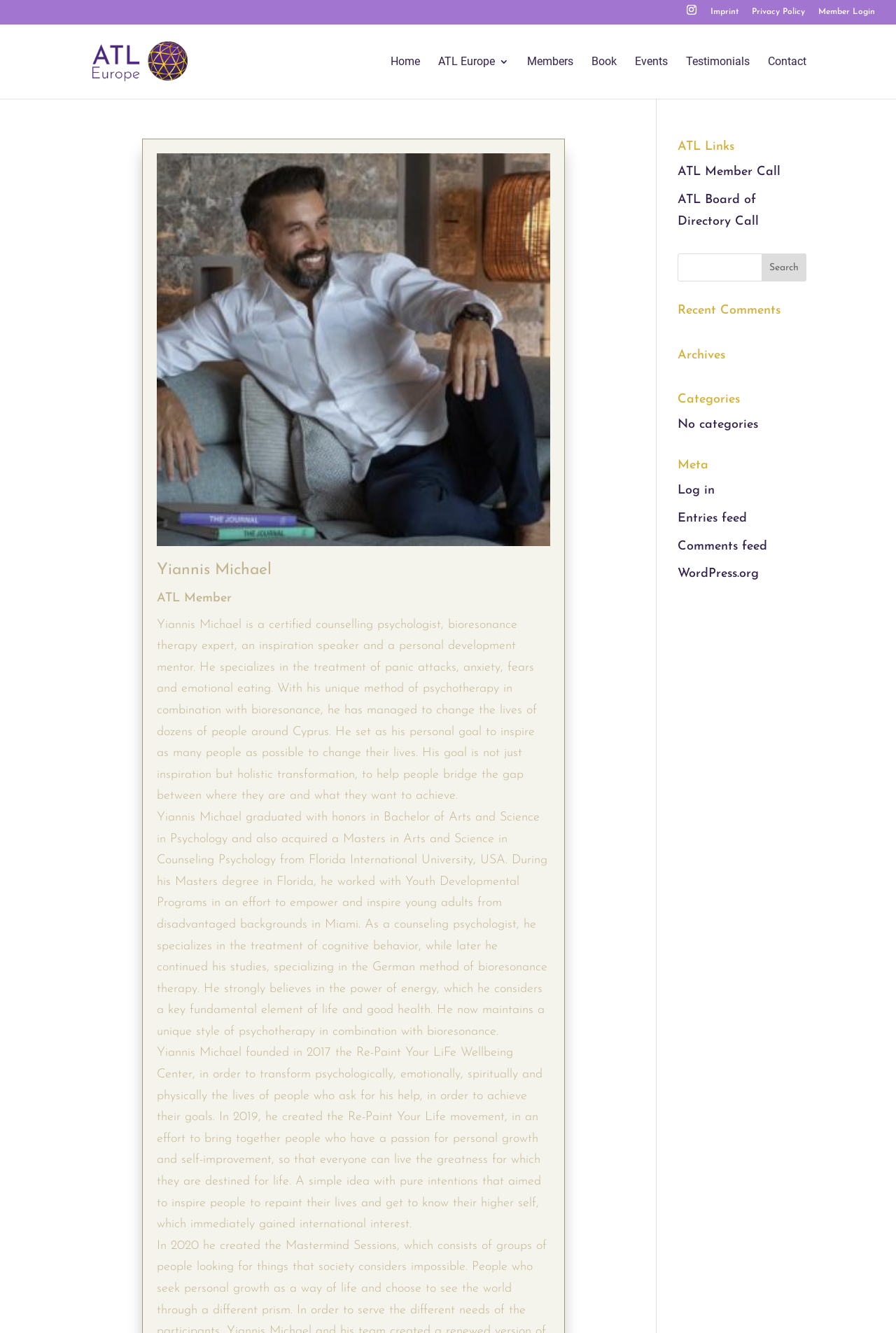Please determine the bounding box coordinates of the element to click in order to execute the following instruction: "Search for something". The coordinates should be four float numbers between 0 and 1, specified as [left, top, right, bottom].

[0.756, 0.19, 0.9, 0.211]